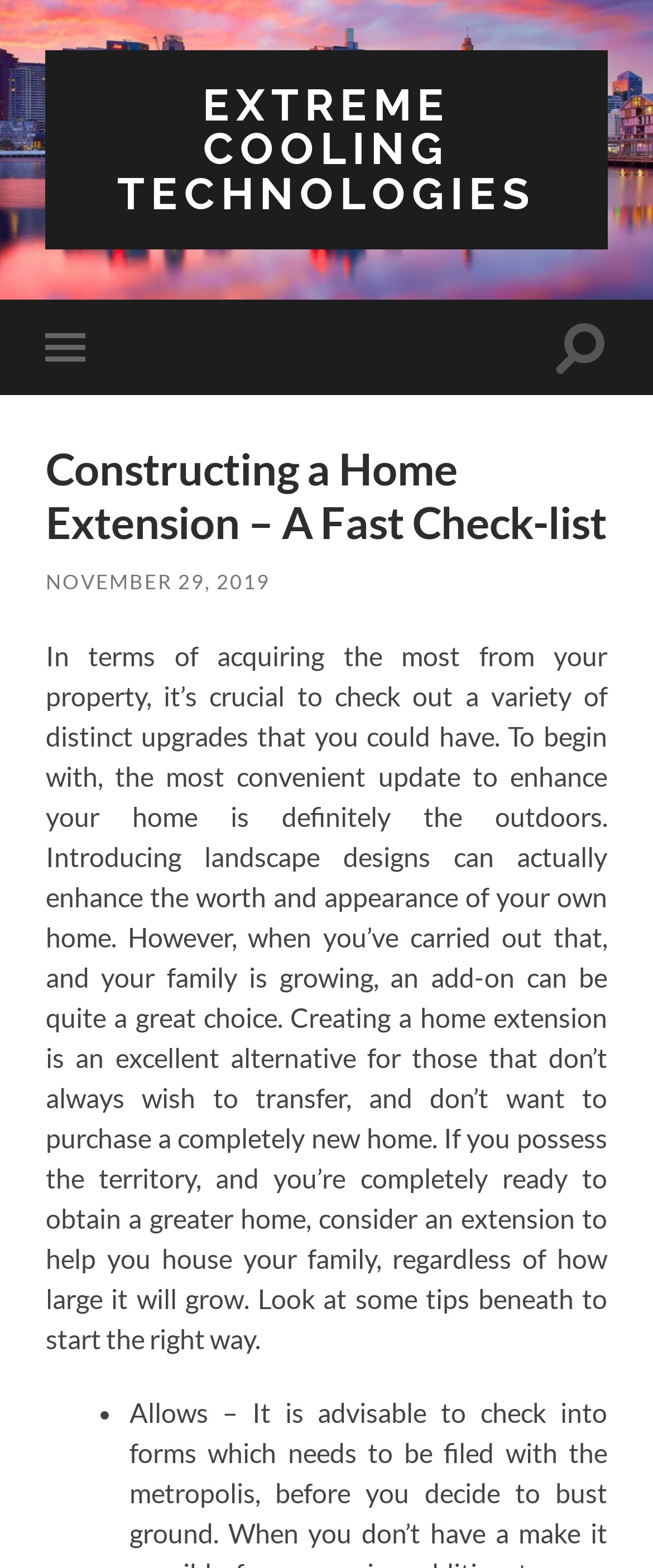Why might someone consider a home extension?
Based on the visual details in the image, please answer the question thoroughly.

The webpage suggests that creating a home extension is an excellent alternative for those who don't always wish to transfer, and don't want to purchase a completely new home, especially when their family is growing and they need more space.